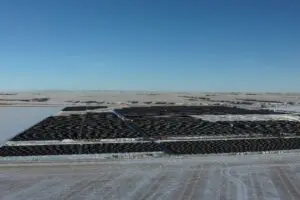Please reply to the following question with a single word or a short phrase:
What is the primary purpose of the solar farm?

Harness solar power